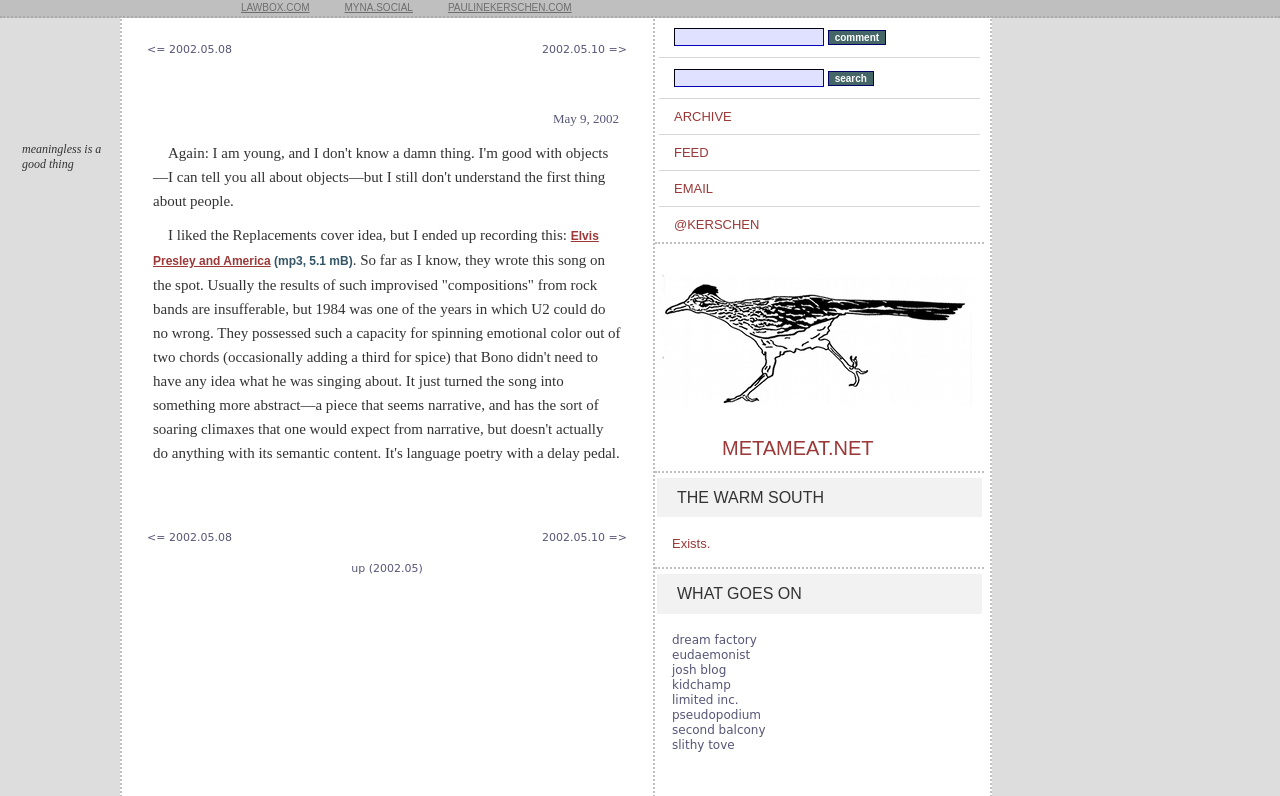Answer the following inquiry with a single word or phrase:
How many links are there in the section with the title 'WHAT GOES ON'?

6